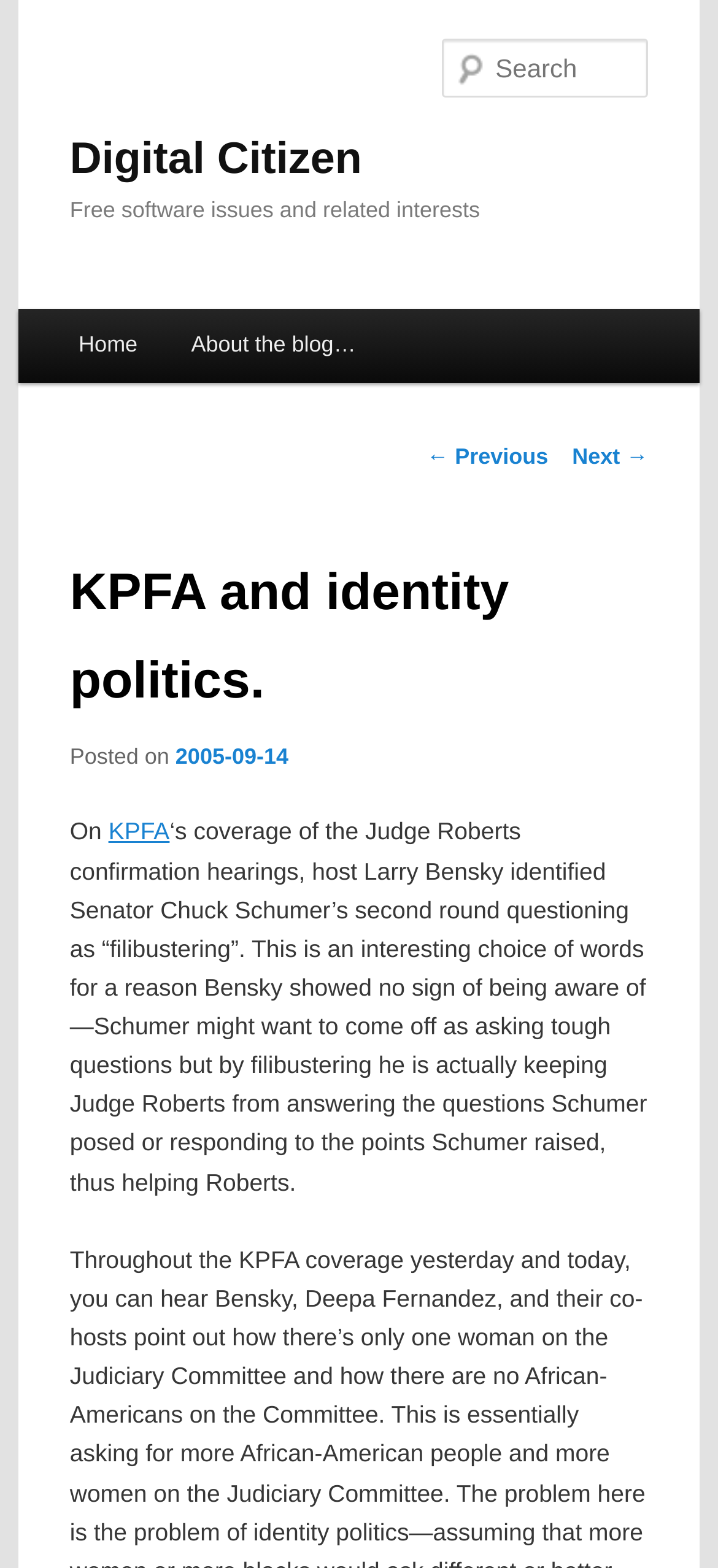Please answer the following question as detailed as possible based on the image: 
What is the name of the host mentioned in the post?

The name of the host mentioned in the post can be found in the text of the StaticText element which mentions 'host Larry Bensky identified Senator Chuck Schumer’s second round questioning as “filibustering”.' and has a bounding box of [0.097, 0.522, 0.901, 0.762].